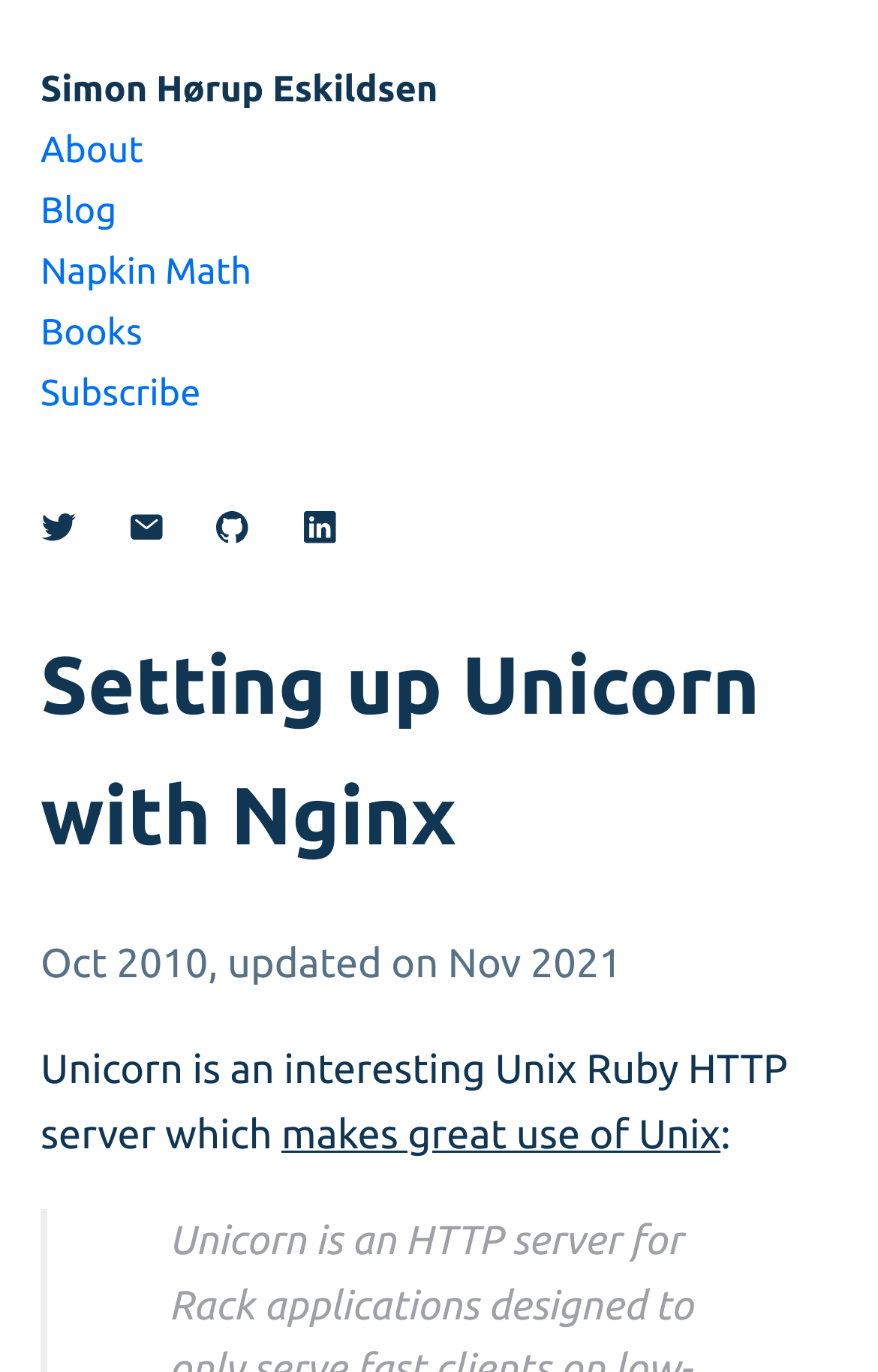Please mark the bounding box coordinates of the area that should be clicked to carry out the instruction: "check the Twitter profile".

[0.046, 0.374, 0.145, 0.404]